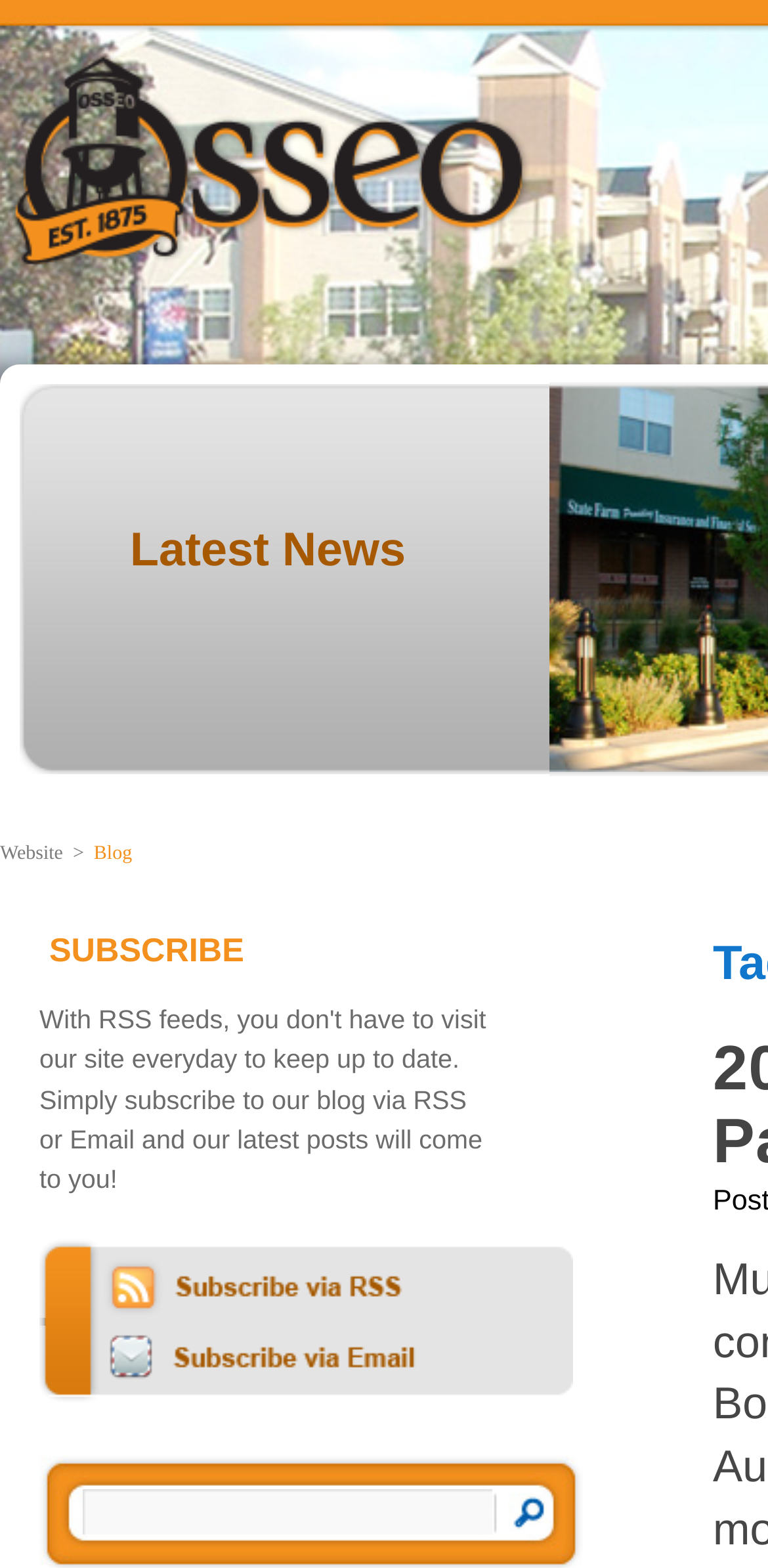What is the position of the 'Latest News' heading?
Answer the question with a single word or phrase derived from the image.

Above the middle